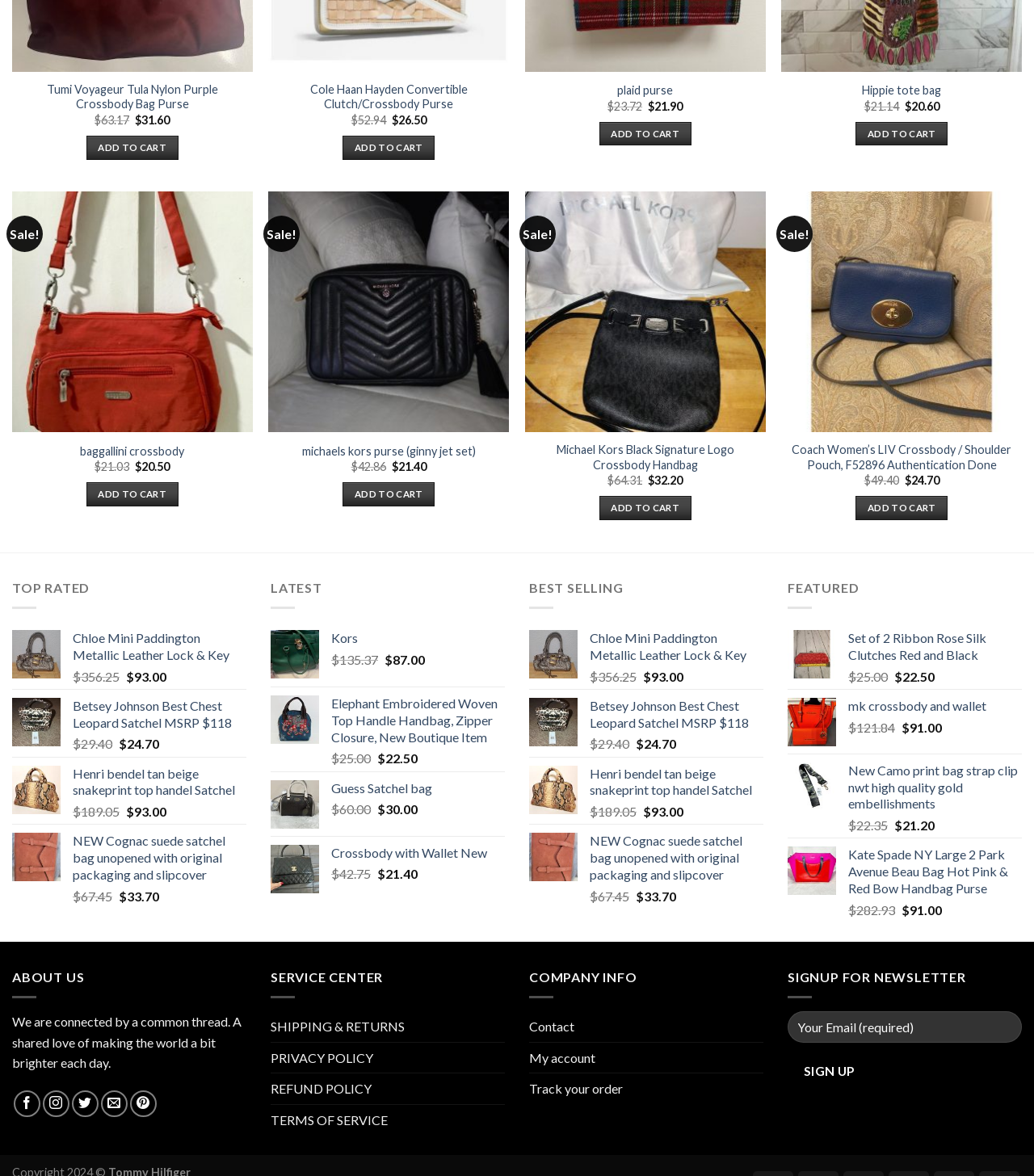Predict the bounding box for the UI component with the following description: "value="Sign Up"".

[0.762, 0.897, 0.842, 0.924]